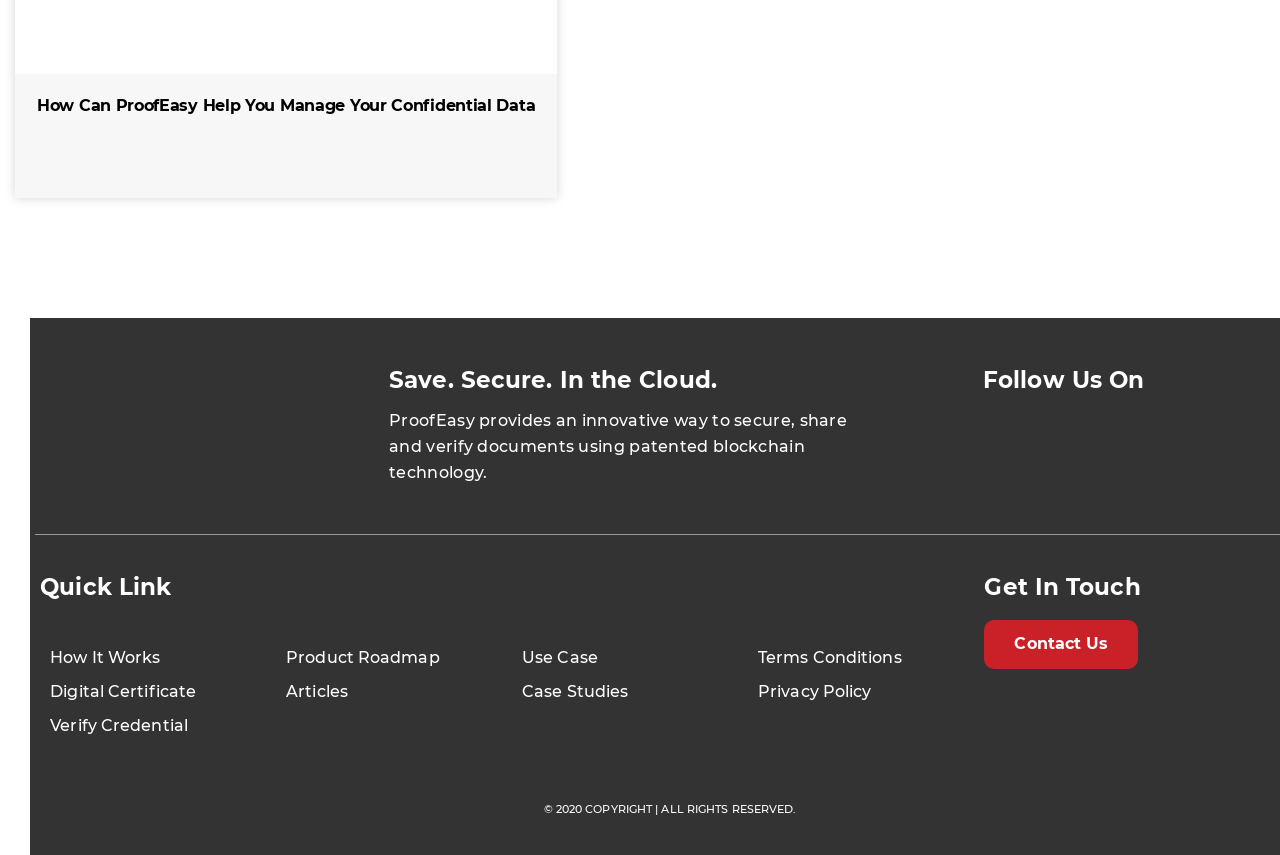Based on the image, give a detailed response to the question: What is the copyright year mentioned on the webpage?

The copyright year mentioned on the webpage is 2020, which is part of the text '© 2020 COPYRIGHT | ALL RIGHTS RESERVED.' at the bottom of the webpage.